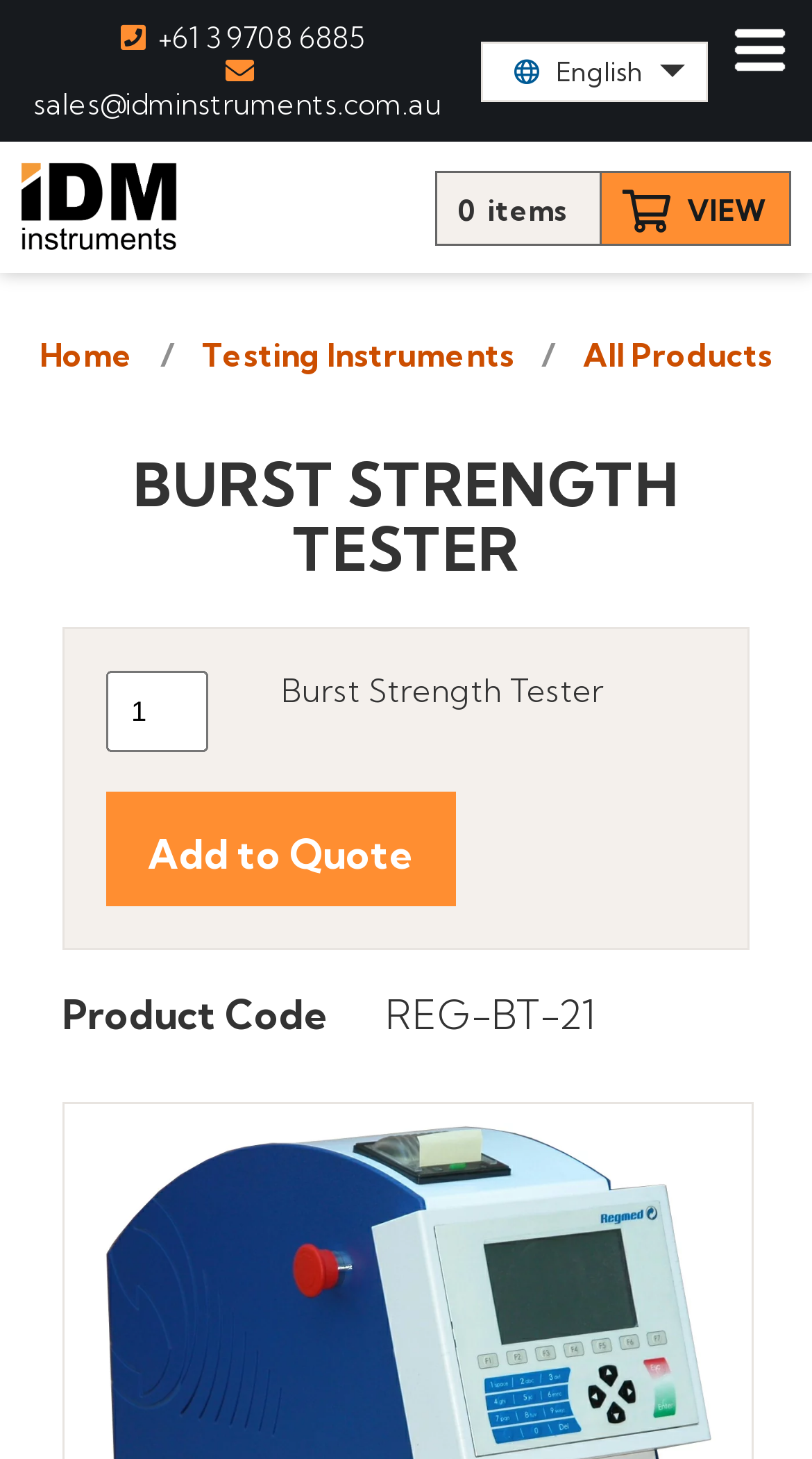Using the information in the image, give a comprehensive answer to the question: 
What is the product code of the Burst Strength Tester?

The product code of the Burst Strength Tester can be found in the main content section of the webpage, below the product name, in a static text element.